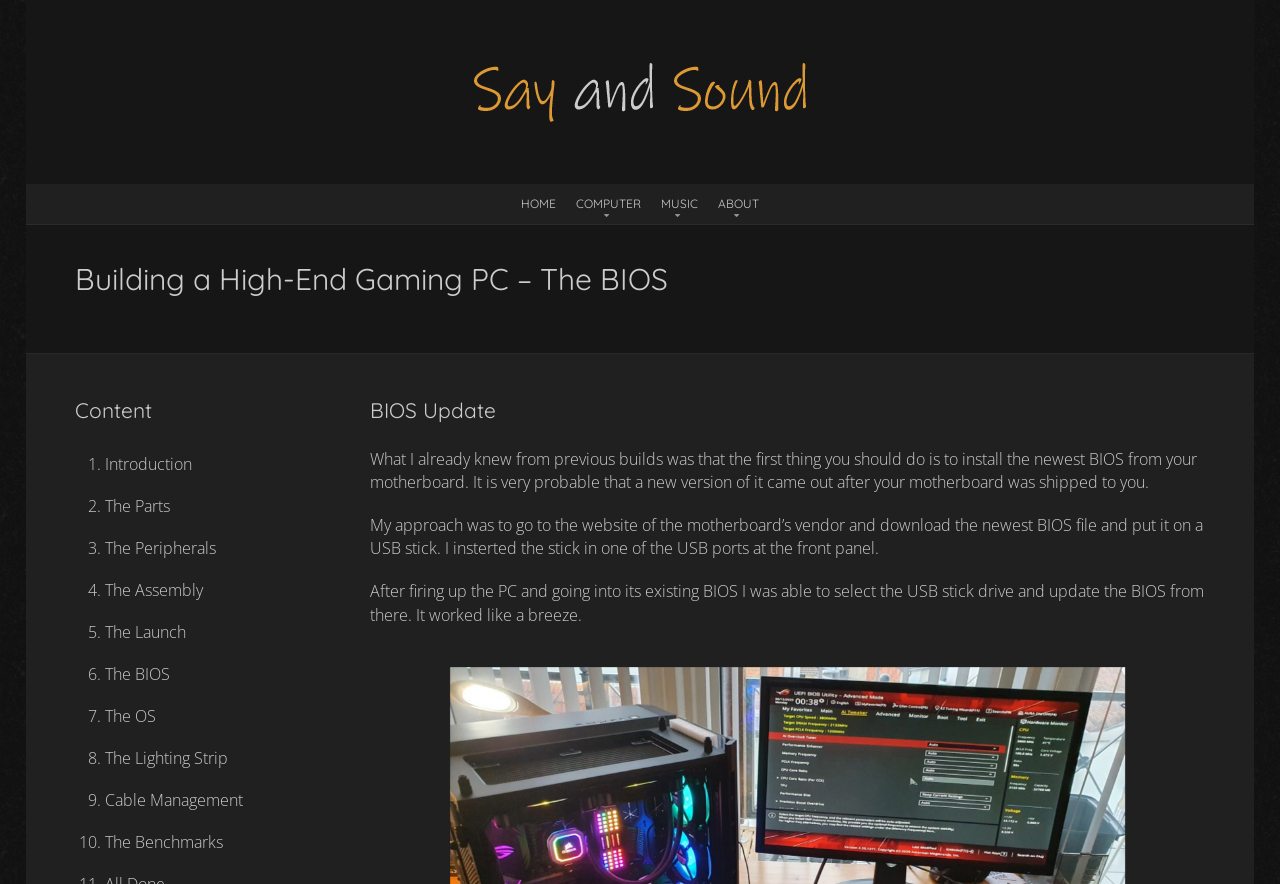How many links are in the navigation menu?
Carefully examine the image and provide a detailed answer to the question.

The navigation menu consists of four links: 'HOME', 'COMPUTER ', 'MUSIC ', and 'ABOUT '. These links are located at the top of the webpage and are denoted by their respective icons.